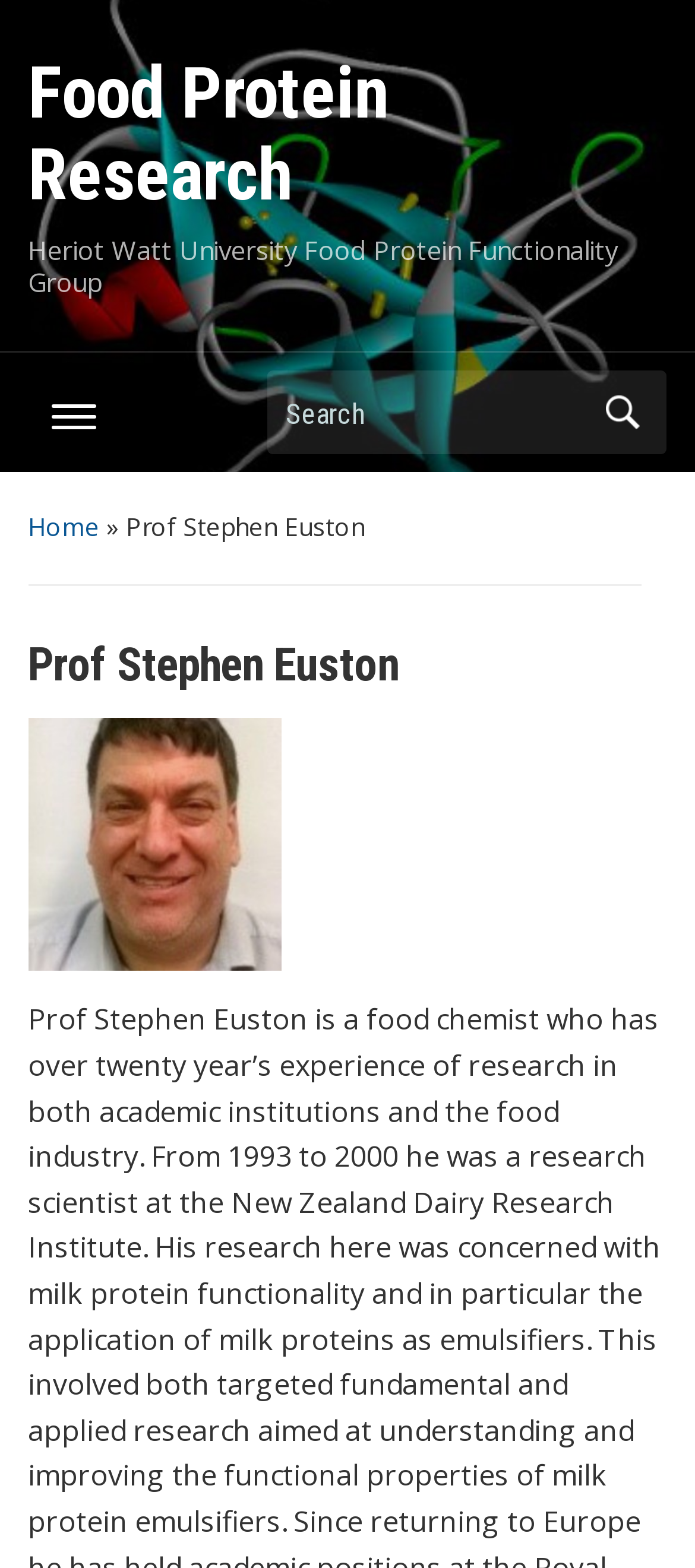Find the bounding box of the web element that fits this description: "parent_node: Search name="s" placeholder="Search"".

[0.386, 0.242, 0.847, 0.286]